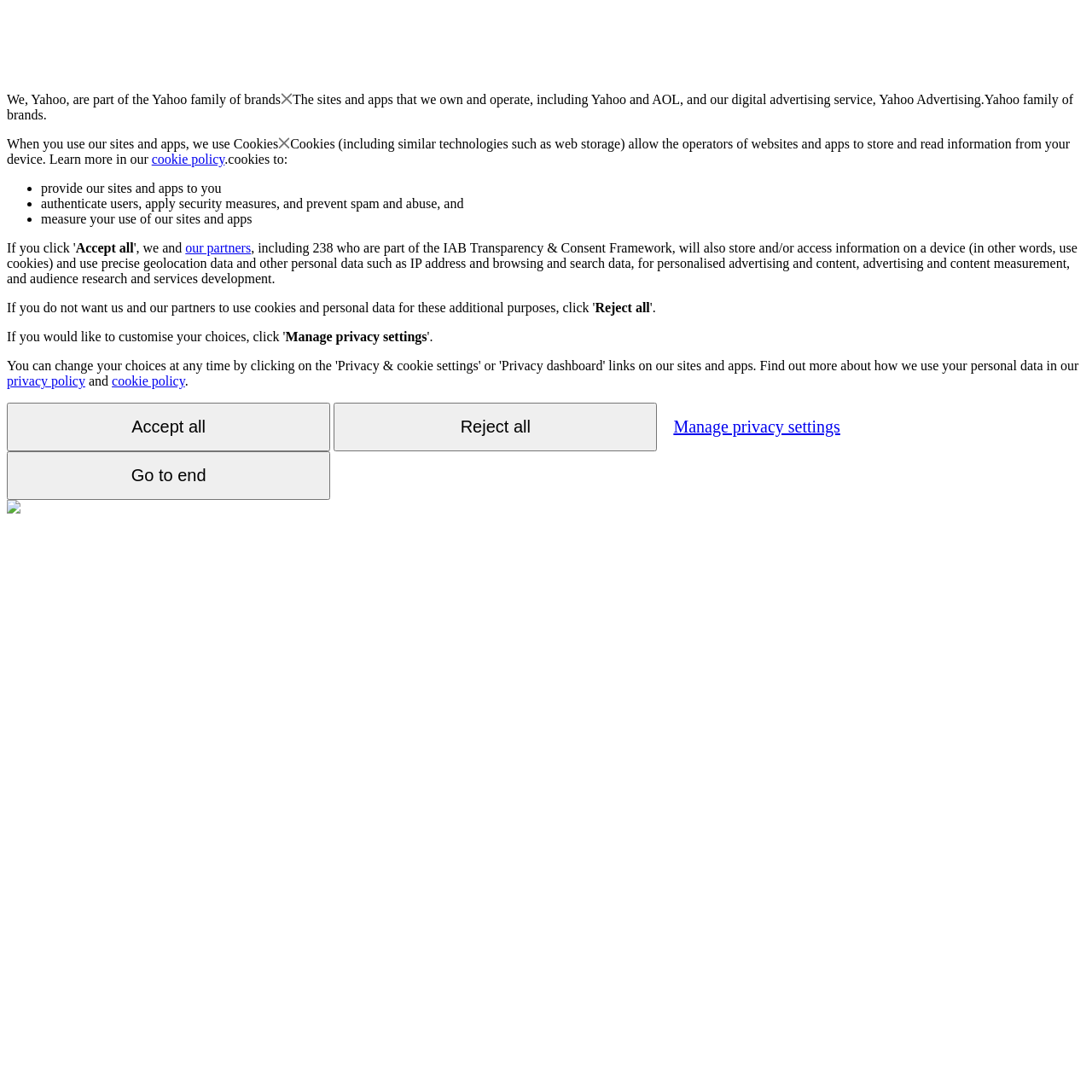Provide your answer in a single word or phrase: 
What is Yahoo part of?

Yahoo family of brands